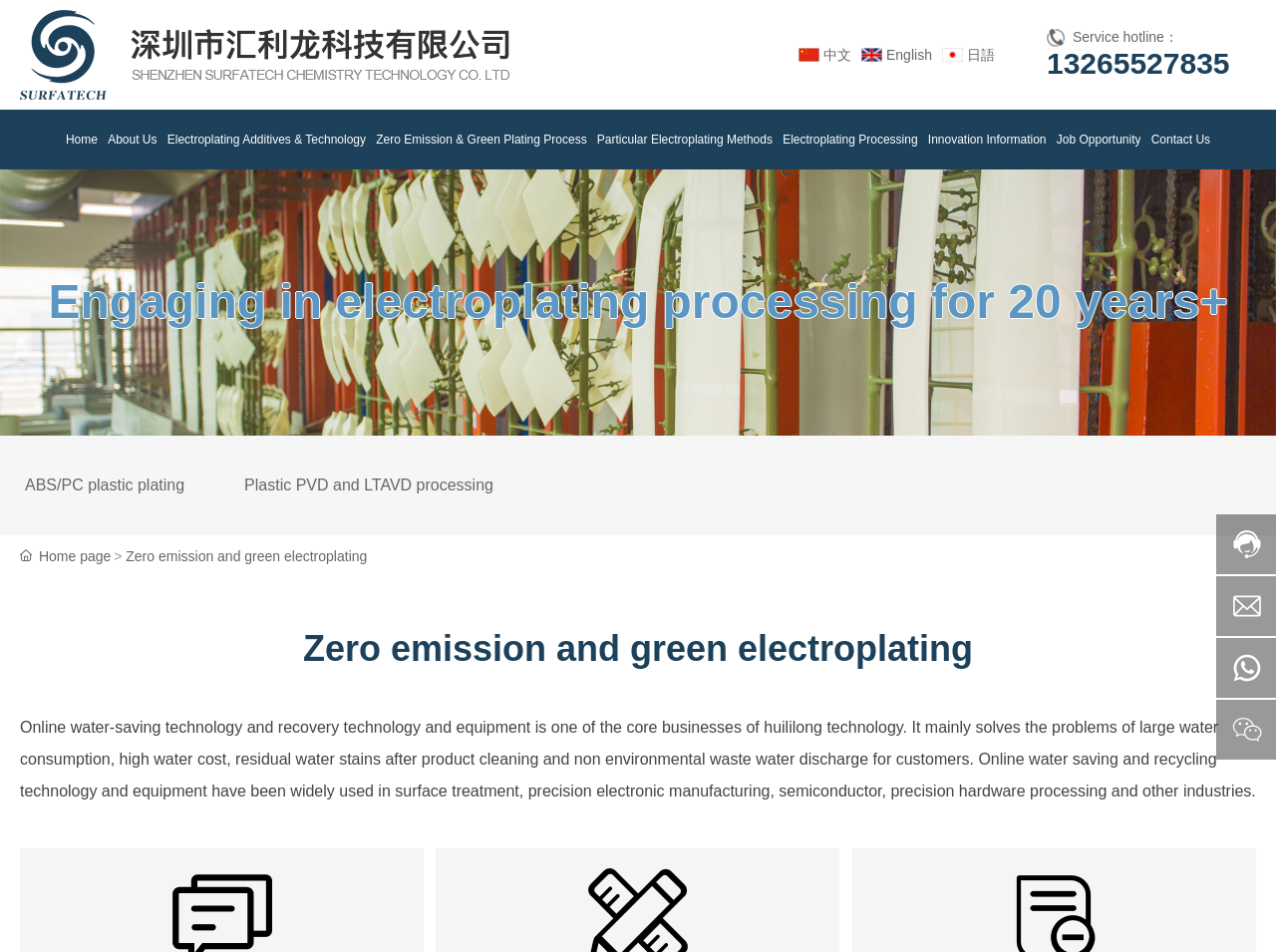Use a single word or phrase to answer the question:
How many years of experience does the company have in electroplating processing?

20 years+